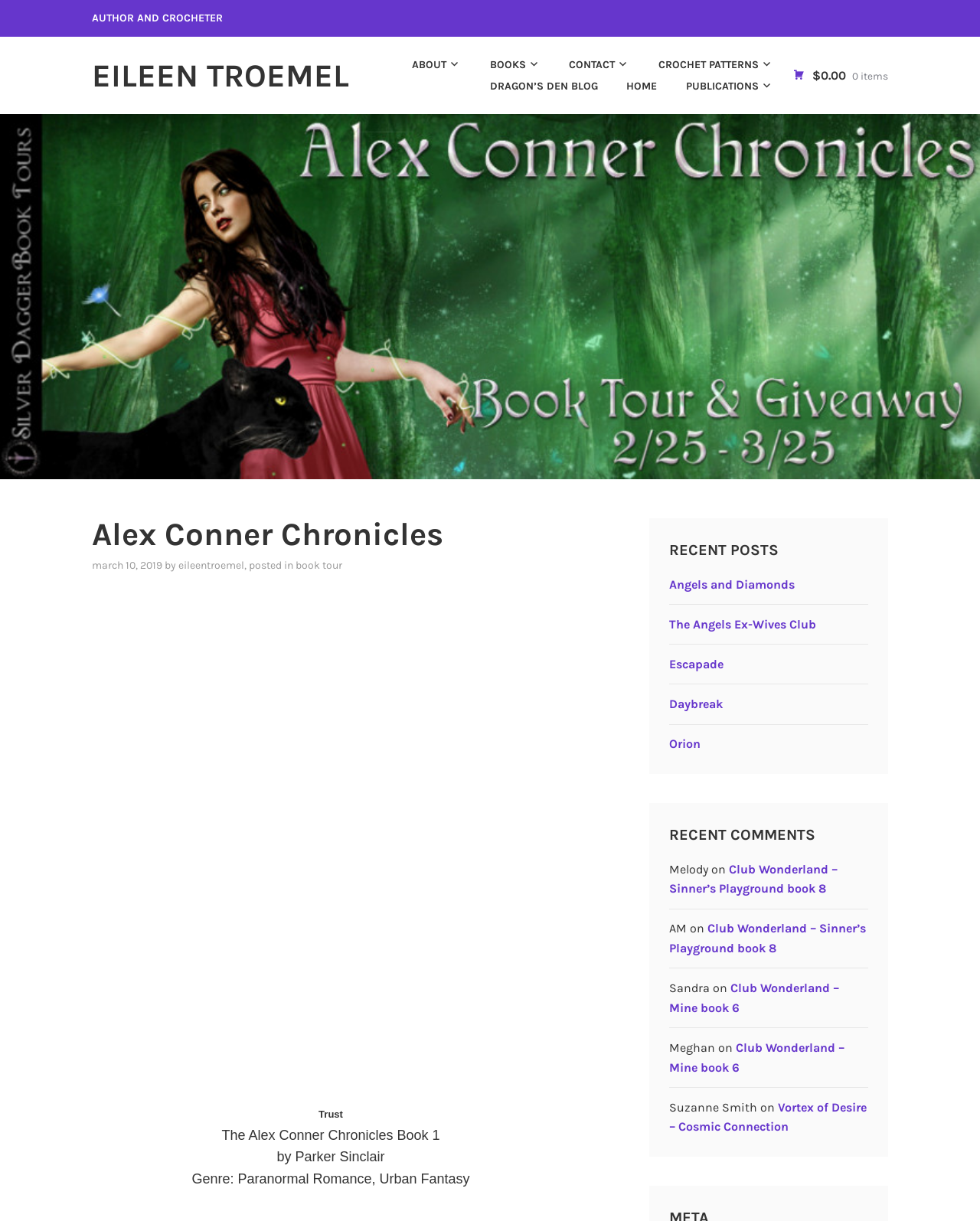Identify the title of the webpage and provide its text content.

Alex Conner Chronicles